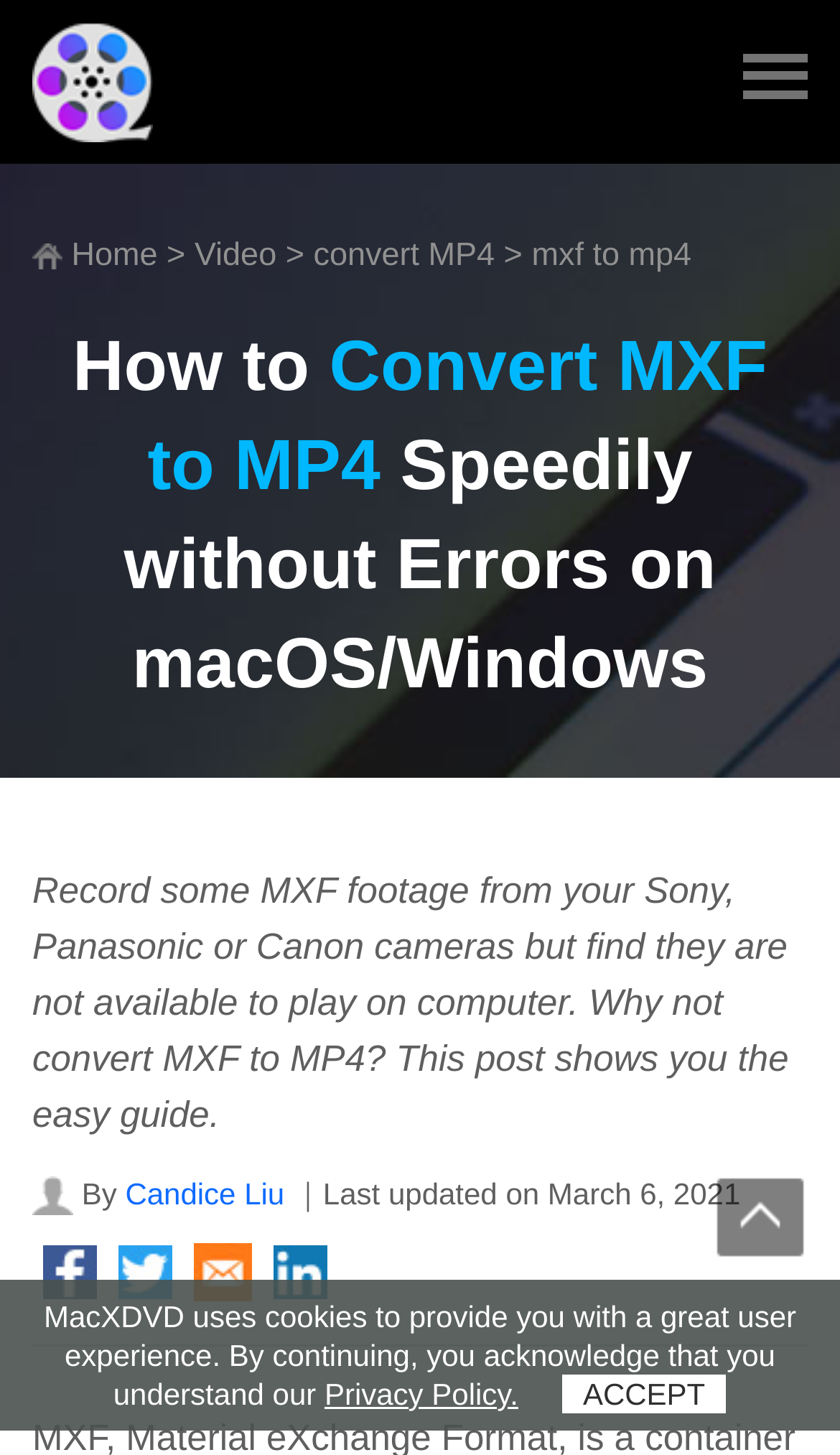What is the recommended software for converting MXF to MP4?
Provide an in-depth and detailed explanation in response to the question.

The webpage content includes a link to MacX Video Converter Pro, which suggests that it is the recommended software for converting MXF files to MP4 format.